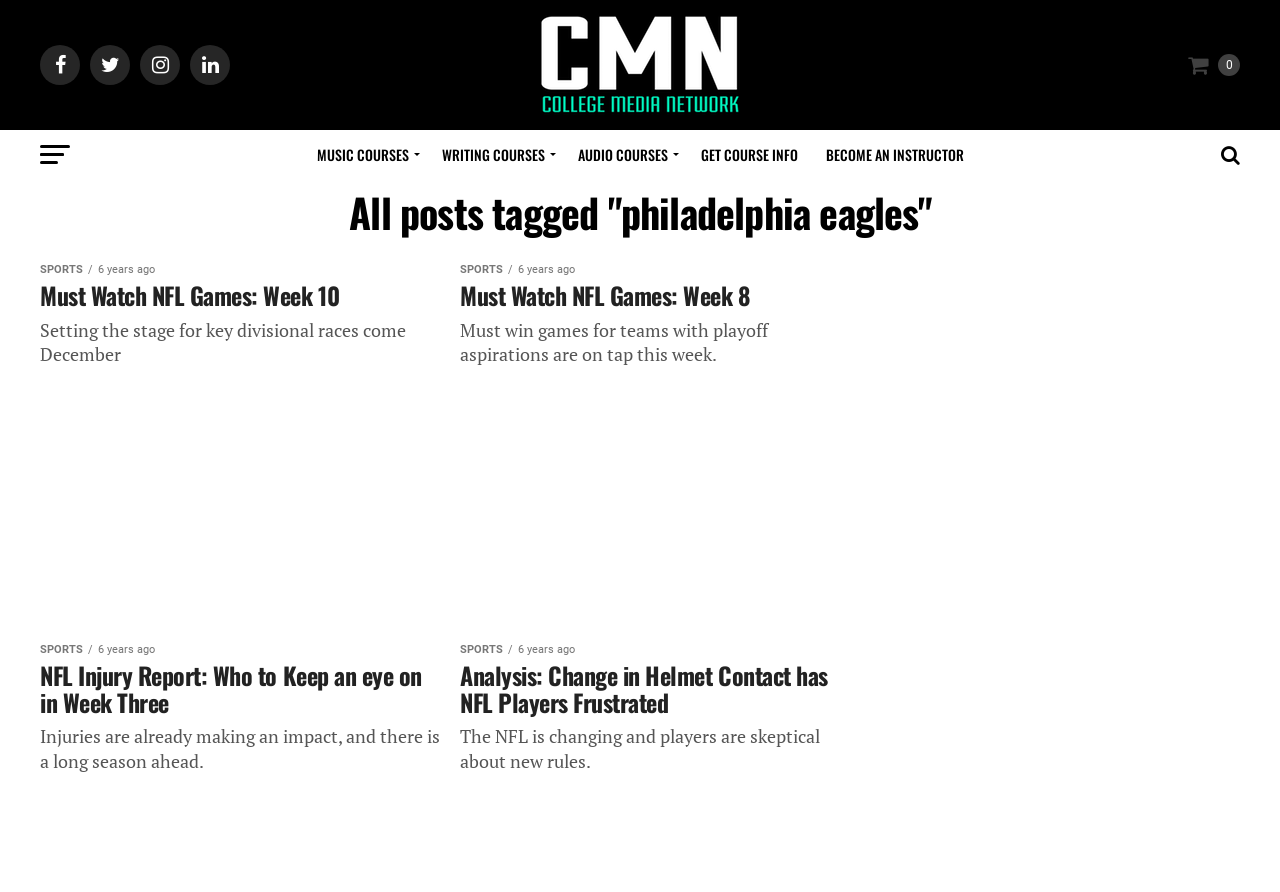How many course categories are listed?
Using the information presented in the image, please offer a detailed response to the question.

The course categories are listed horizontally in the middle of the webpage. There are four links: 'MUSIC COURSES', 'WRITING COURSES', 'AUDIO COURSES', and 'GET COURSE INFO'. These links are categorized as course categories.